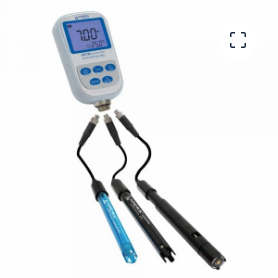Elaborate on the contents of the image in great detail.

This image showcases the SX736 Portable pH/Conductivity Meter by Apera Instruments. The device features a digital display that is currently reading a pH level of 7.00. Connected to the main unit are three sensors: a blue sensor for measuring conductivity, a black sensor for salinity, and another specialized probe for dissolved oxygen levels. The design emphasizes portability and ease of use, making it suitable for various applications in scientific, agricultural, and environmental settings. The combination of these sensors allows for comprehensive water quality analysis, valuable for aquaculture, hydroponics, and laboratory testing.